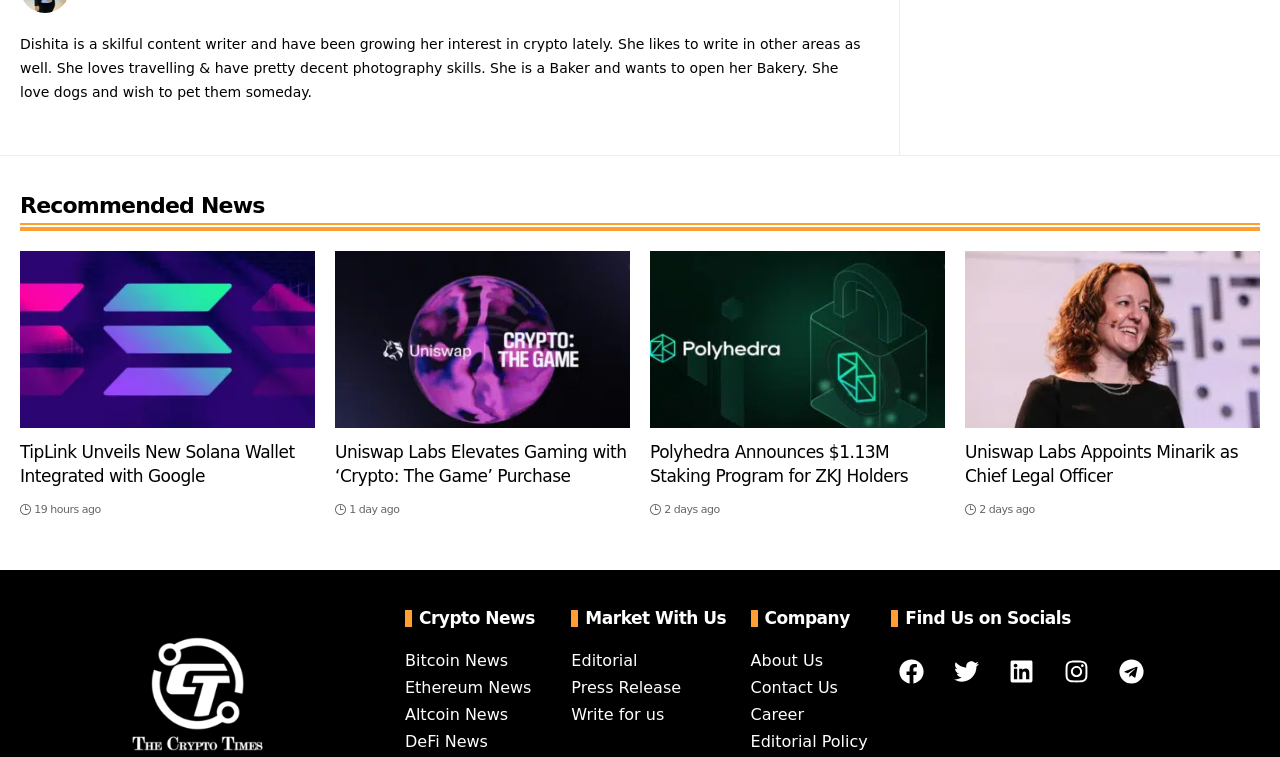Provide the bounding box coordinates of the HTML element this sentence describes: "DeFi News".

[0.316, 0.967, 0.381, 0.992]